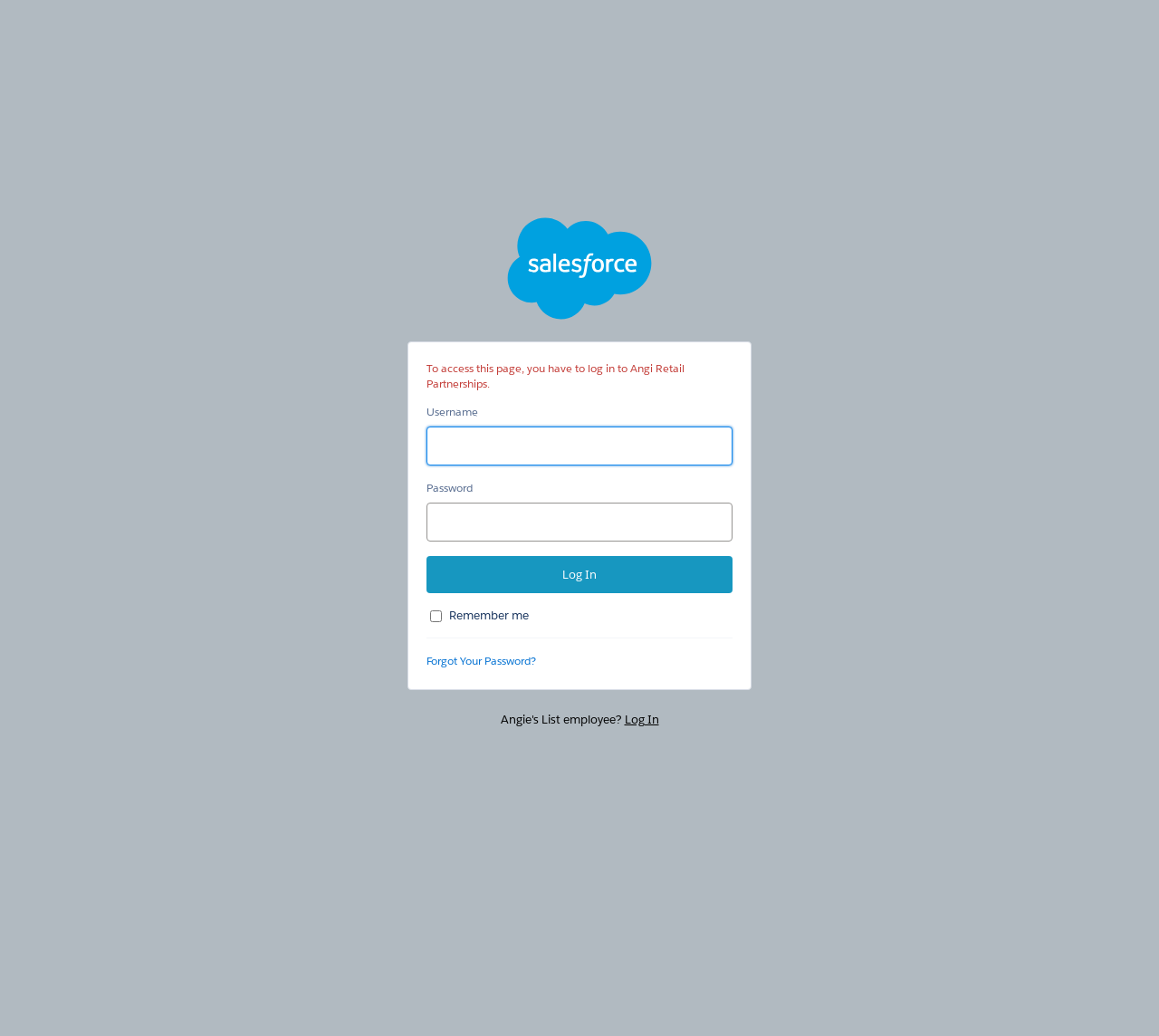Give the bounding box coordinates for this UI element: "county Del Norte". The coordinates should be four float numbers between 0 and 1, arranged as [left, top, right, bottom].

None